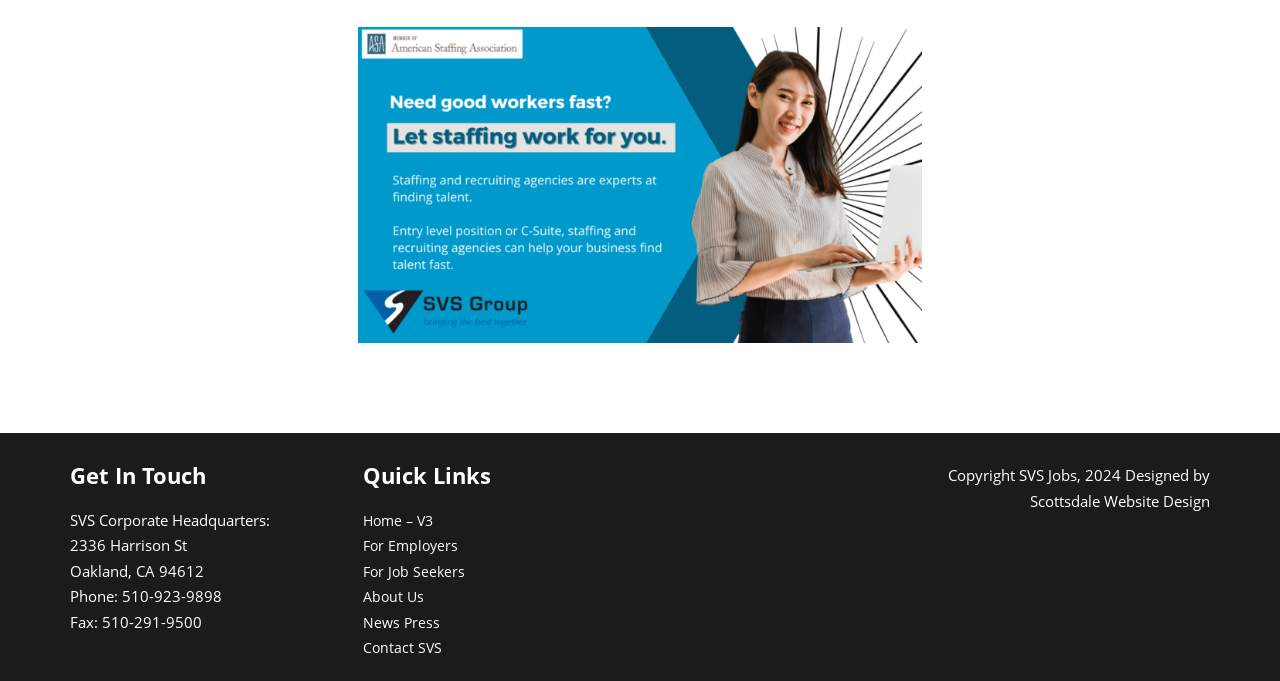Determine the bounding box coordinates for the HTML element described here: "Home – V3".

[0.283, 0.75, 0.338, 0.778]